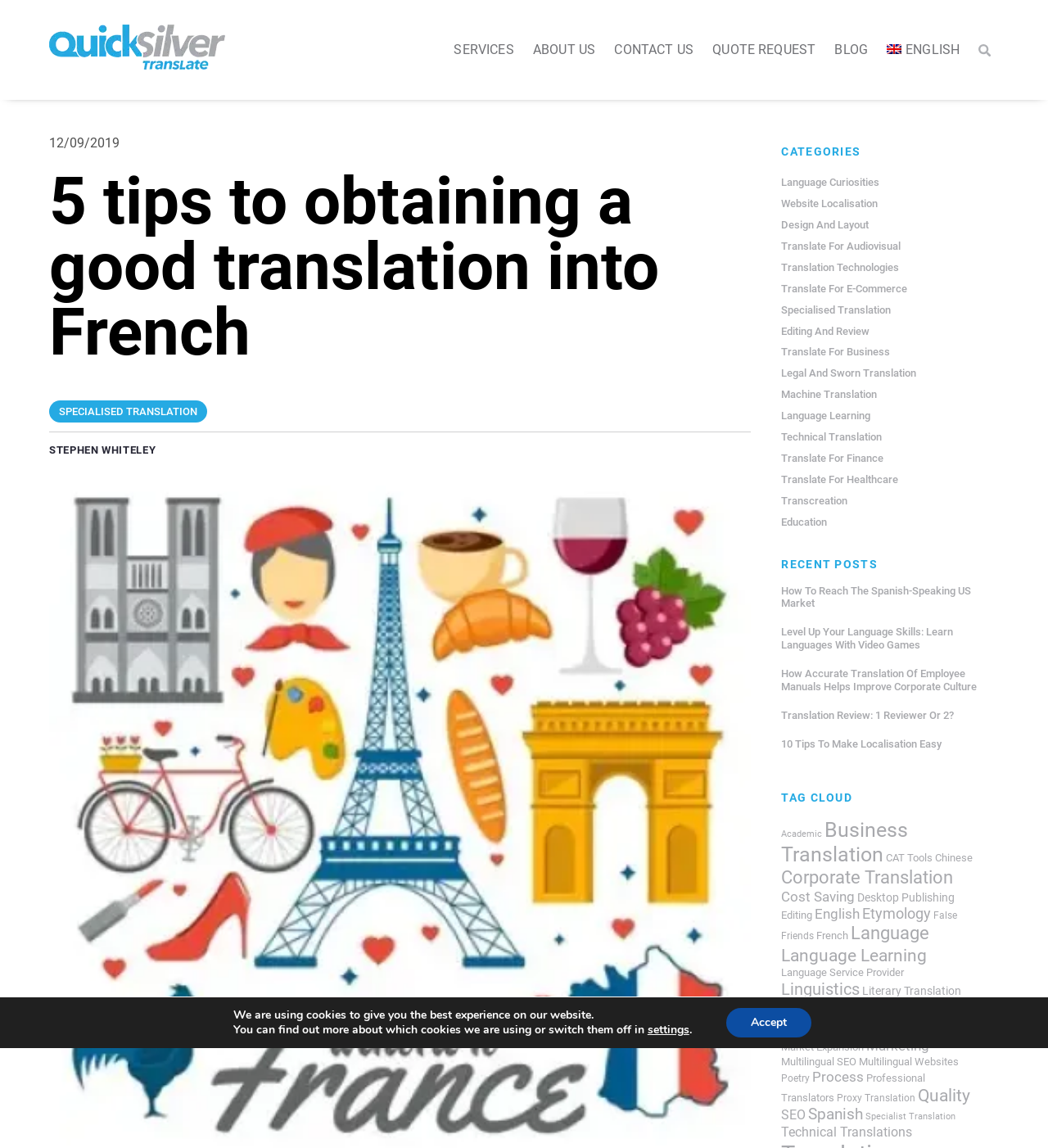Provide a thorough description of the webpage you see.

This webpage appears to be a blog or article page from a translation services company, QuickSilver Translate. At the top of the page, there is a logo and a navigation menu with links to various services, including "SERVICES", "ABOUT US", "CONTACT US", "QUOTE REQUEST", "BLOG", and "ENGLISH". 

Below the navigation menu, there is a heading that reads "5 tips to obtaining a good translation into French" and a subheading that mentions the author, Stephen Whiteley. 

On the left side of the page, there is a section with a heading "CATEGORIES" that lists various categories related to translation, such as "Language Curiosities", "Website Localisation", and "Specialised Translation". 

On the right side of the page, there is a section with a heading "RECENT POSTS" that lists several recent blog posts, including "How To Reach The Spanish-Speaking US Market", "Level Up Your Language Skills: Learn Languages With Video Games", and "How Accurate Translation Of Employee Manuals Helps Improve Corporate Culture". 

Further down the page, there is a section with a heading "TAG CLOUD" that lists various tags related to translation, such as "Academic", "Business Translation", "CAT Tools", and "Language Learning". 

At the very bottom of the page, there is a complementary section with a GDPR cookie banner.